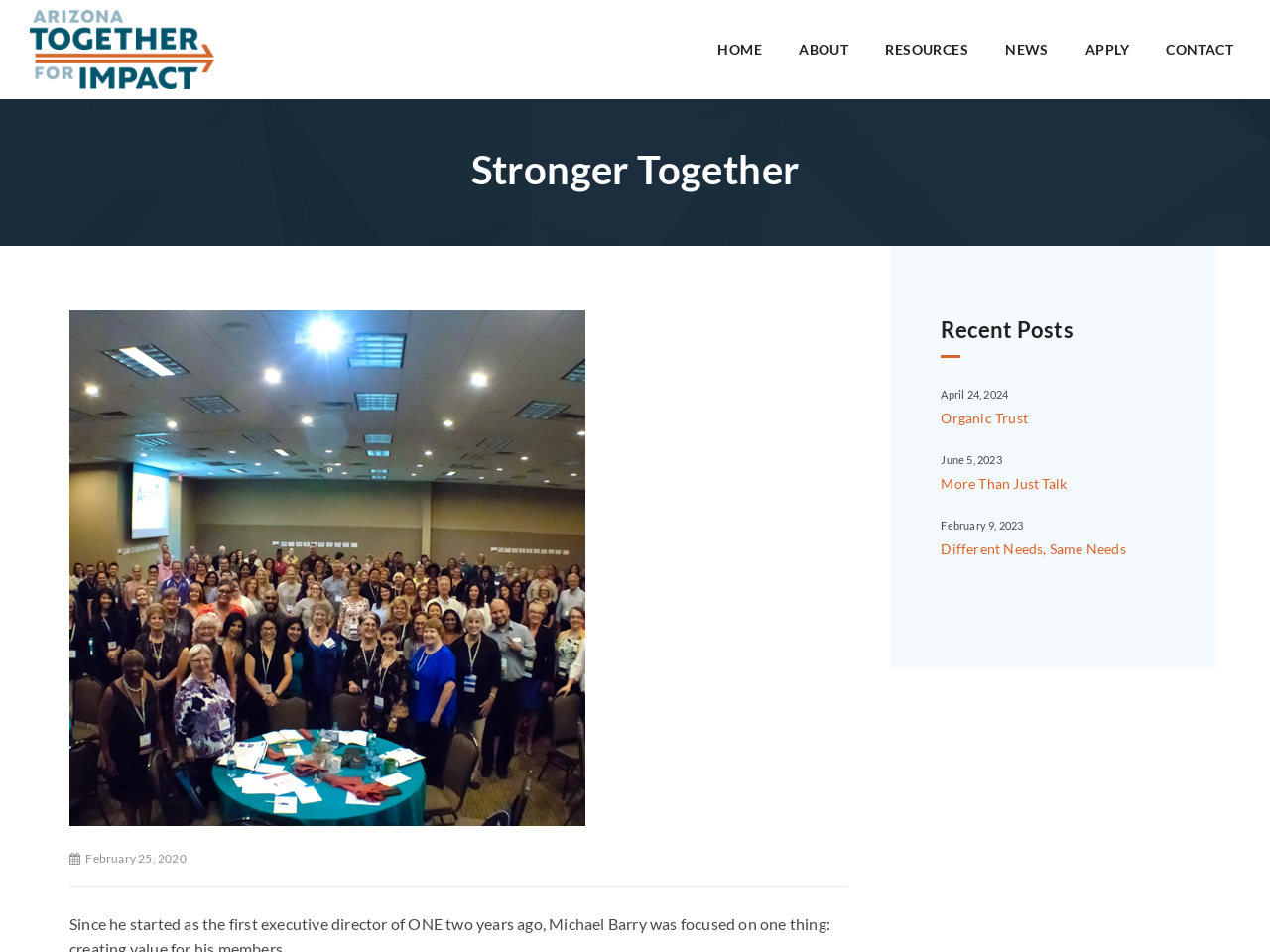Please determine the bounding box coordinates, formatted as (top-left x, top-left y, bottom-right x, bottom-right y), with all values as floating point numbers between 0 and 1. Identify the bounding box of the region described as: Organic Trust

[0.741, 0.427, 0.918, 0.451]